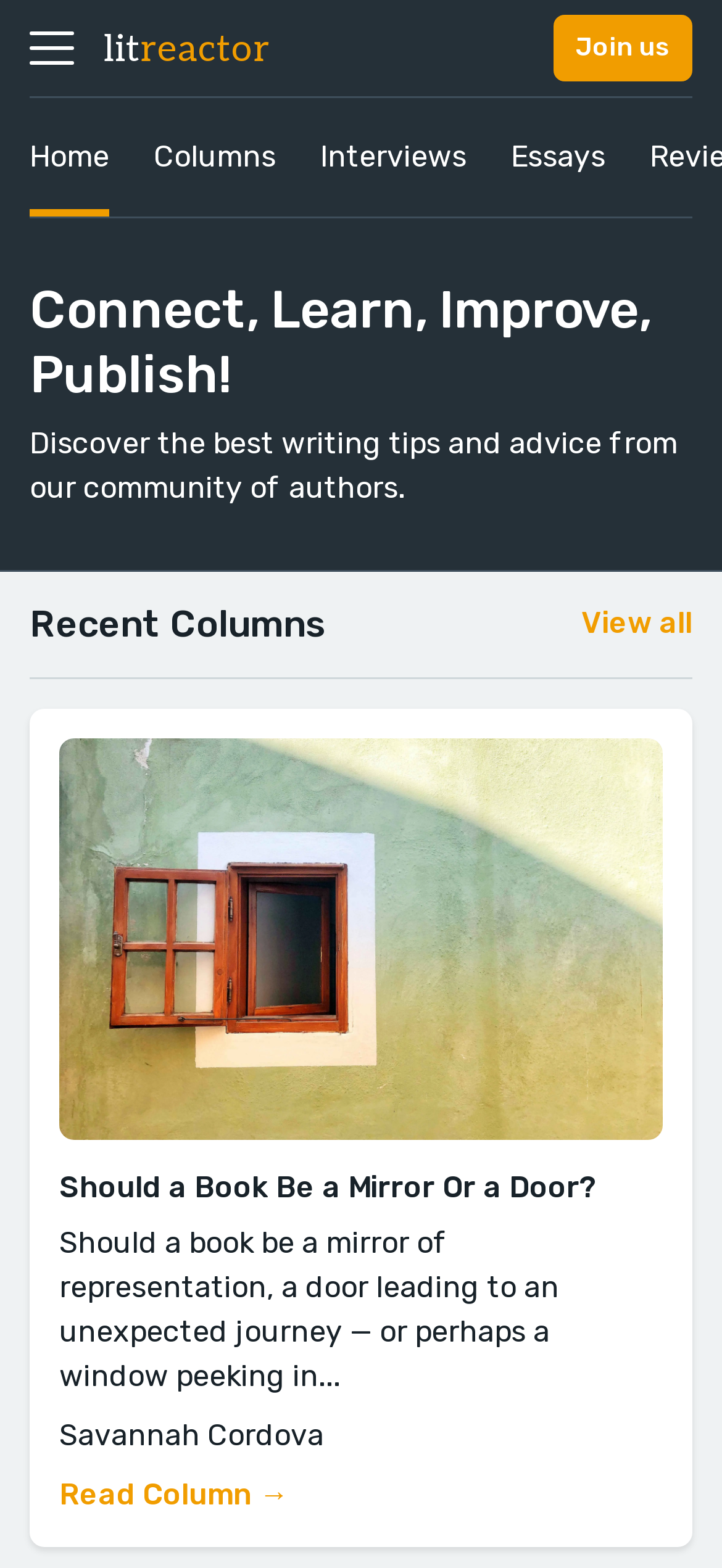Find and indicate the bounding box coordinates of the region you should select to follow the given instruction: "View all recent columns".

[0.805, 0.386, 0.959, 0.408]